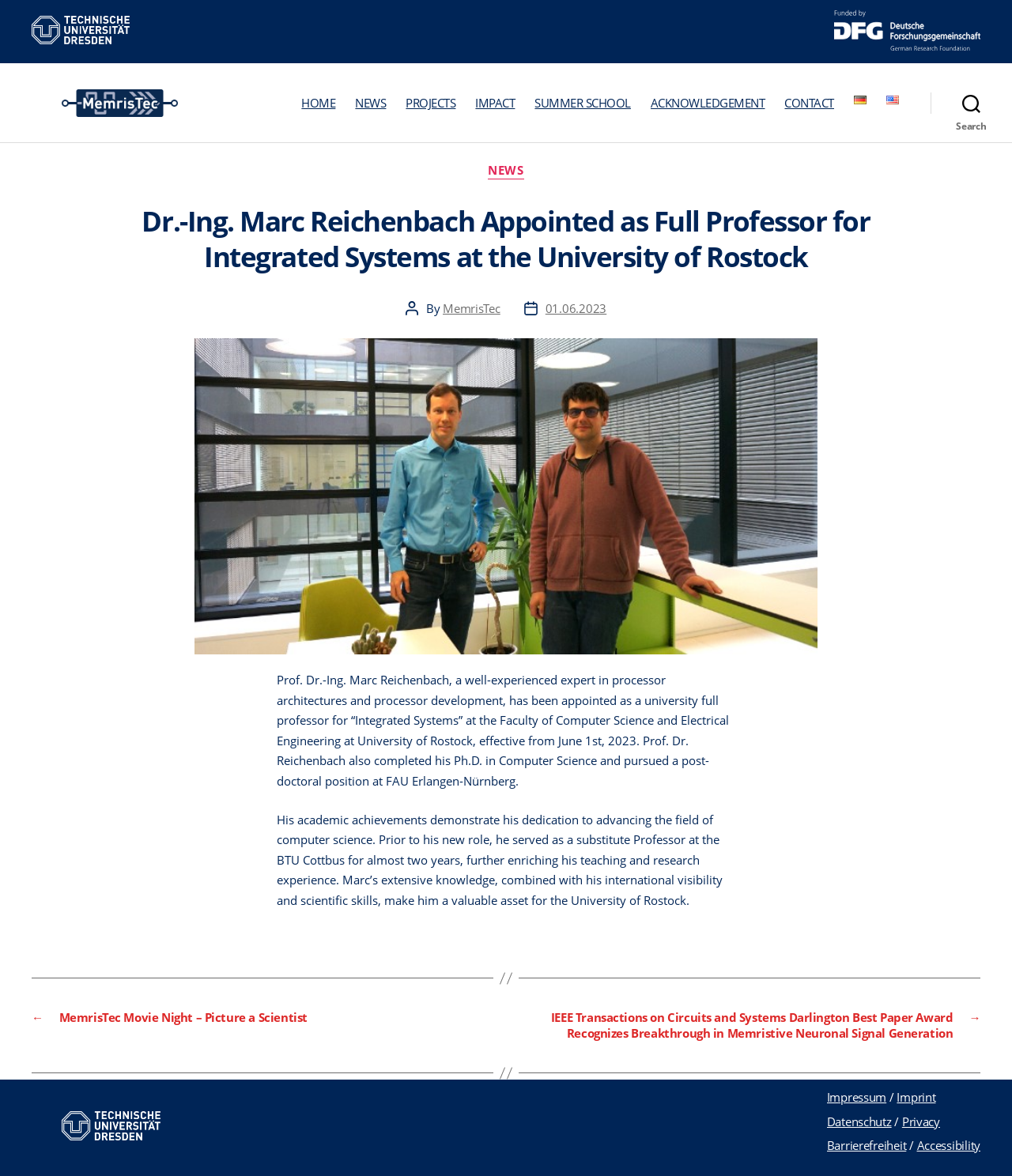Can you give a detailed response to the following question using the information from the image? What is the language of the webpage?

The answer can be found in the navigation section of the webpage, where there are links to switch between 'Deutsch' and 'English' languages, and the current language is 'English'.